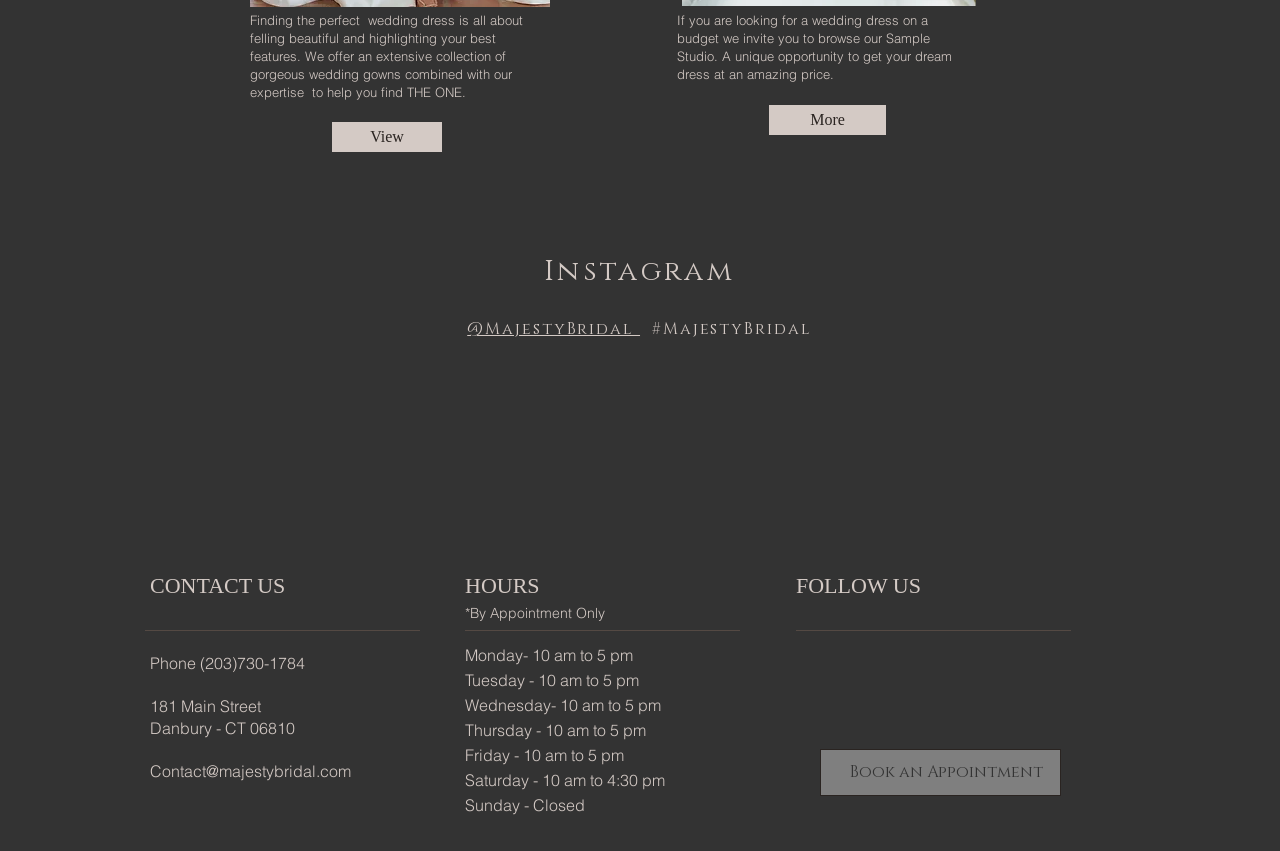With reference to the screenshot, provide a detailed response to the question below:
What is the main purpose of this website?

Based on the static text 'Finding the perfect wedding dress is all about feeling beautiful and highlighting your best features. We offer an extensive collection of gorgeous wedding gowns combined with our expertise to help you find THE ONE.', it is clear that the main purpose of this website is to help users find their ideal wedding dress.